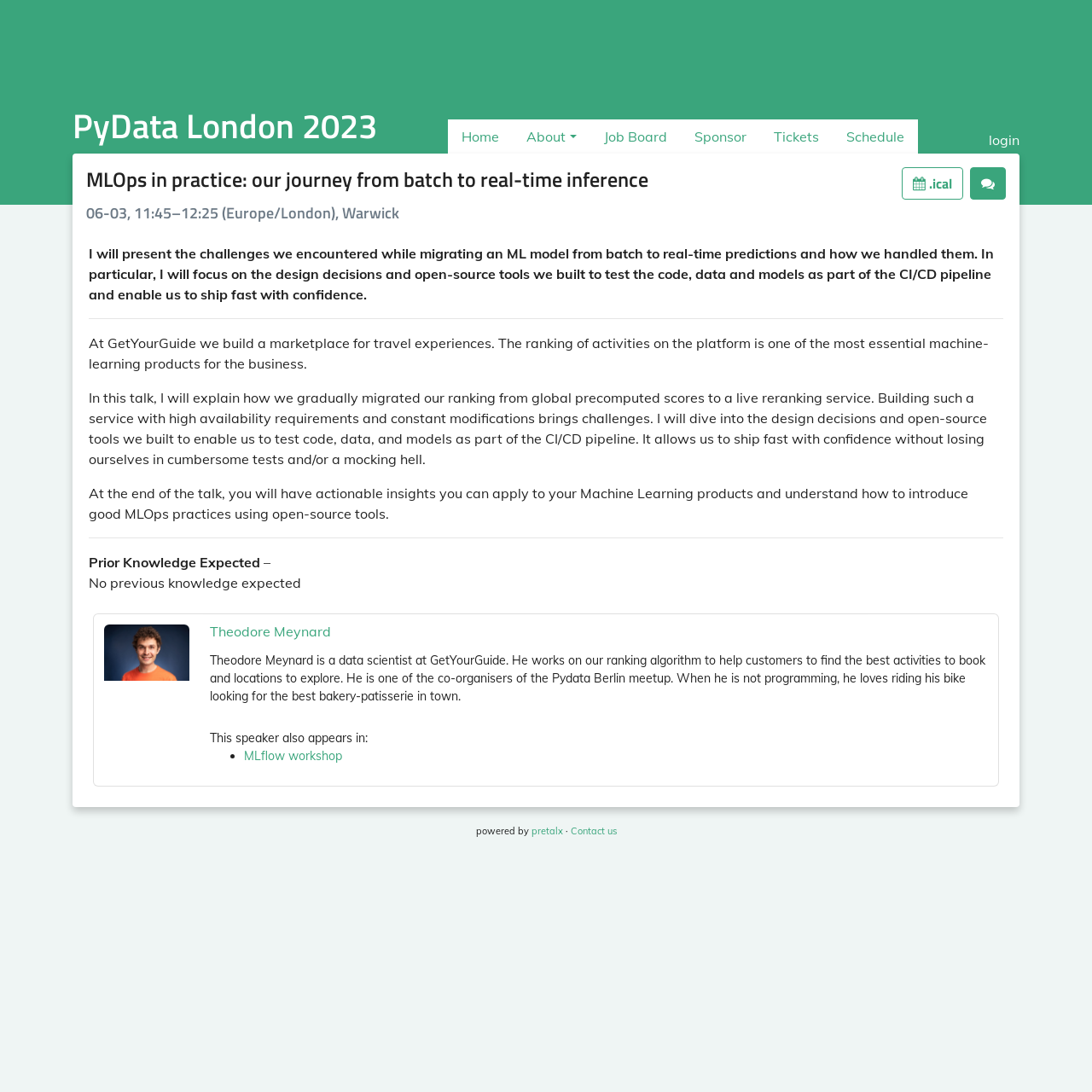Please identify the bounding box coordinates of the clickable area that will allow you to execute the instruction: "Visit the Boxmode homepage".

None